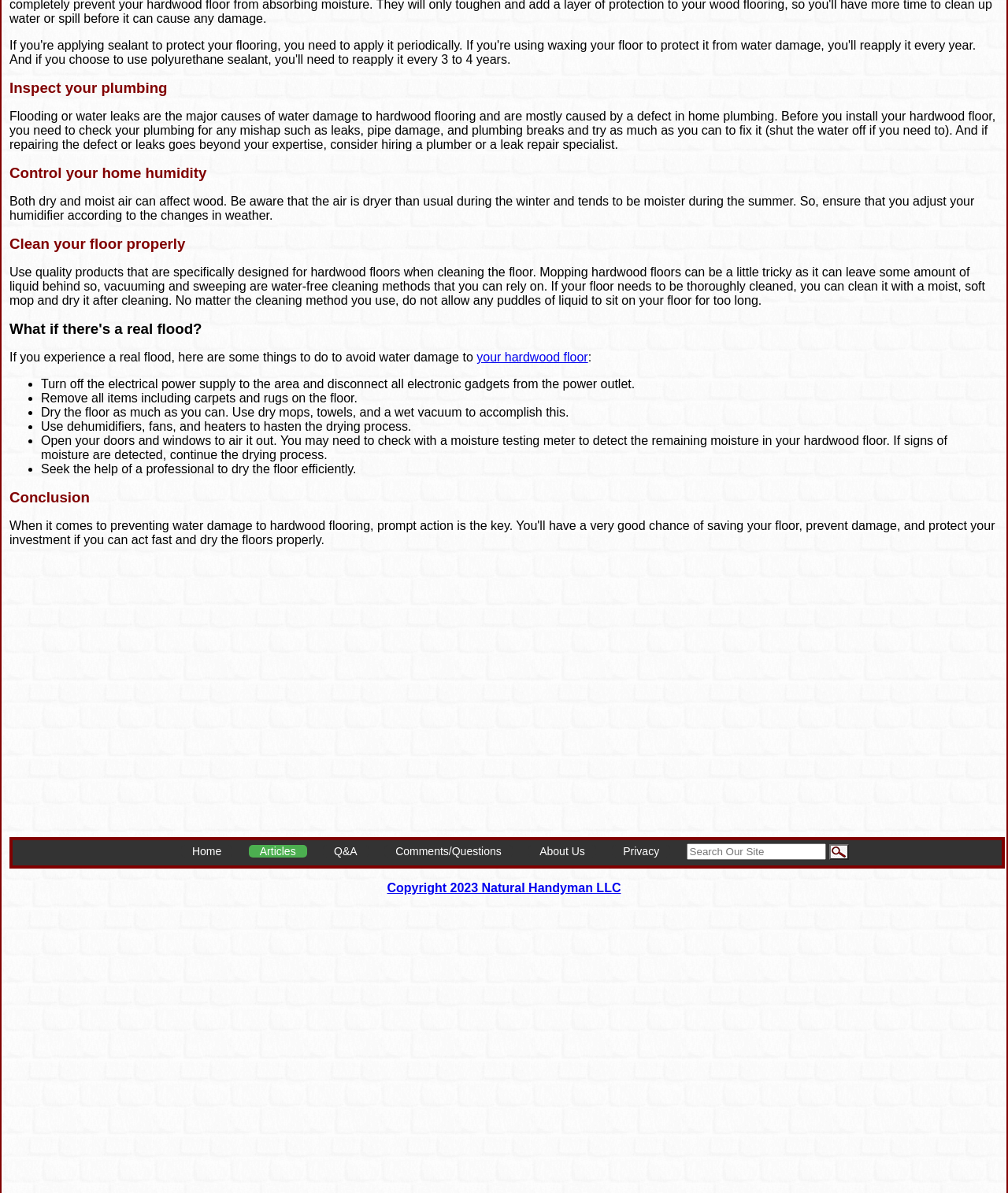How can you clean your hardwood floor properly?
Answer the question based on the image using a single word or a brief phrase.

Use quality products and dry mopping